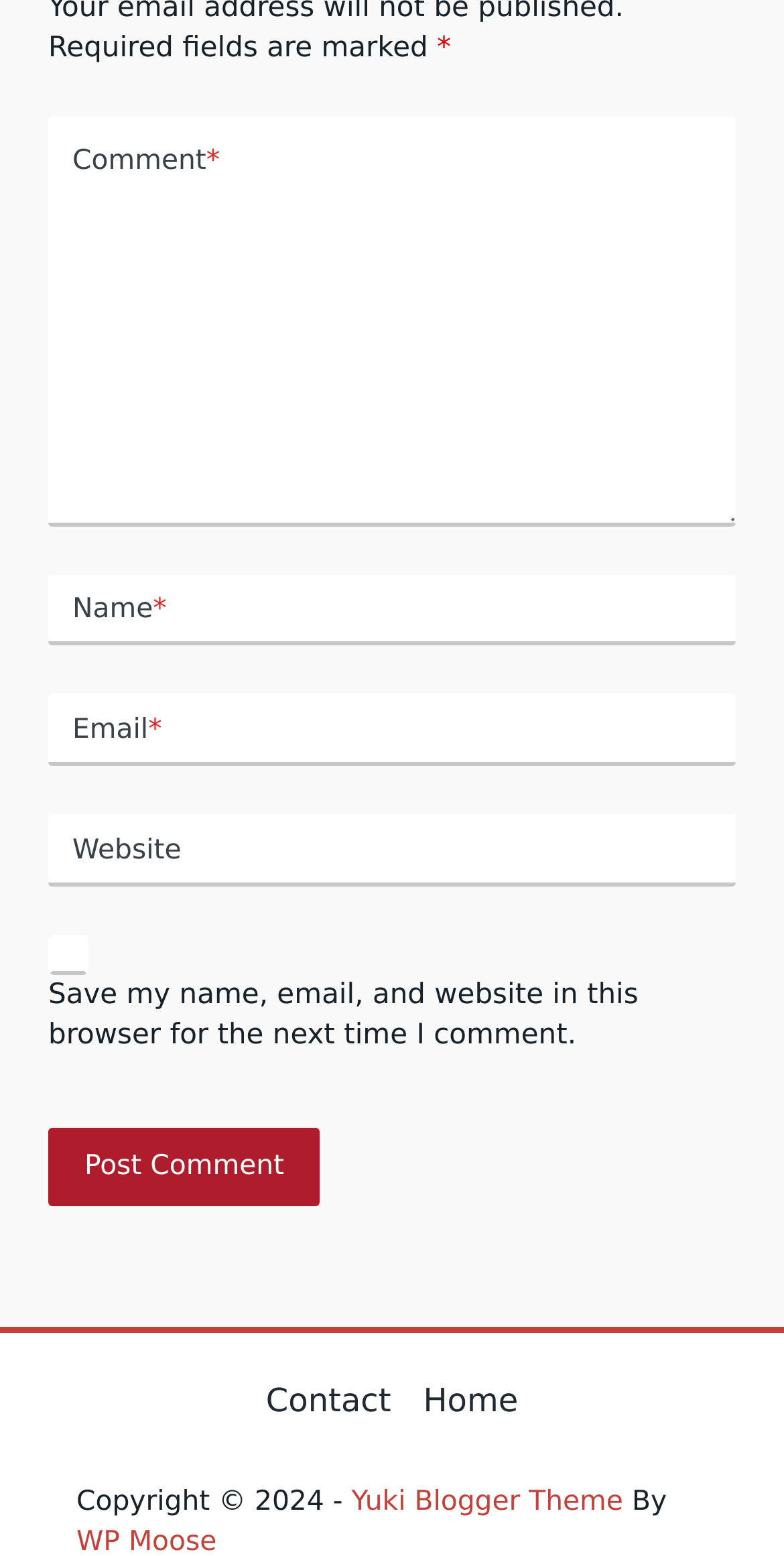Show the bounding box coordinates of the element that should be clicked to complete the task: "Type your name".

[0.062, 0.369, 0.938, 0.415]